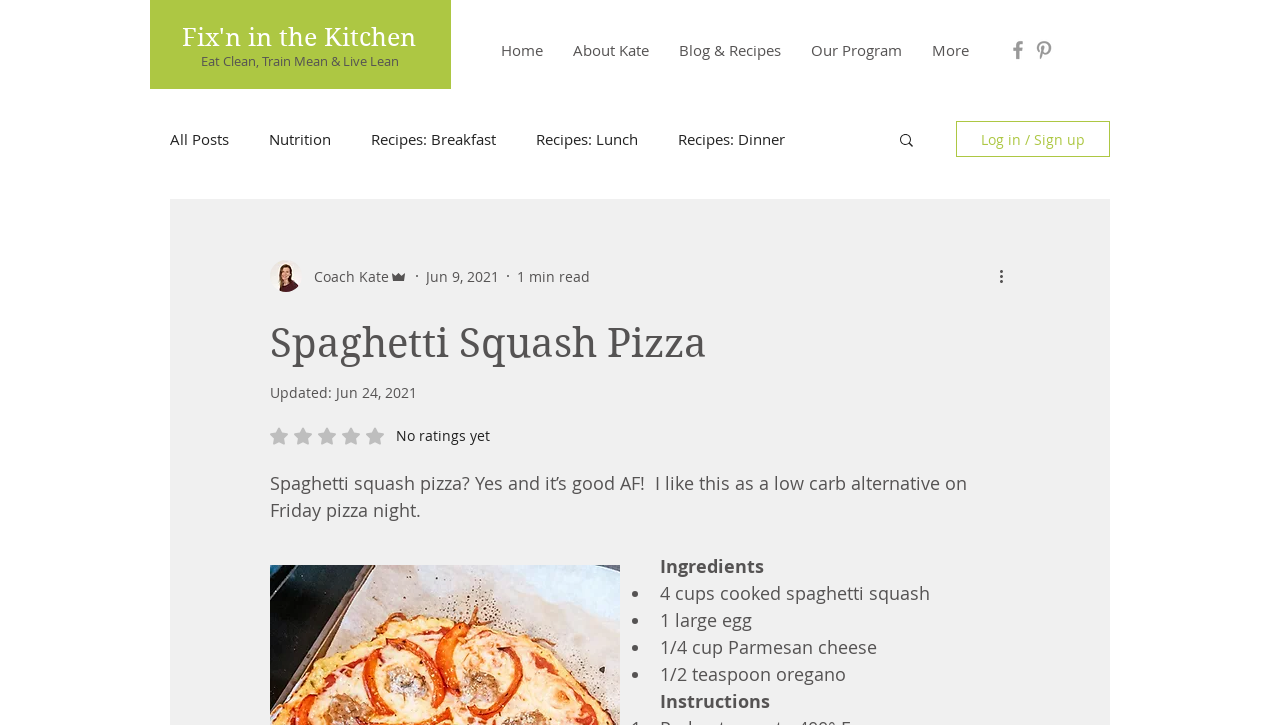Please identify the bounding box coordinates of the region to click in order to complete the task: "Read more about the 'Spaghetti Squash Pizza' recipe". The coordinates must be four float numbers between 0 and 1, specified as [left, top, right, bottom].

[0.211, 0.44, 0.789, 0.506]